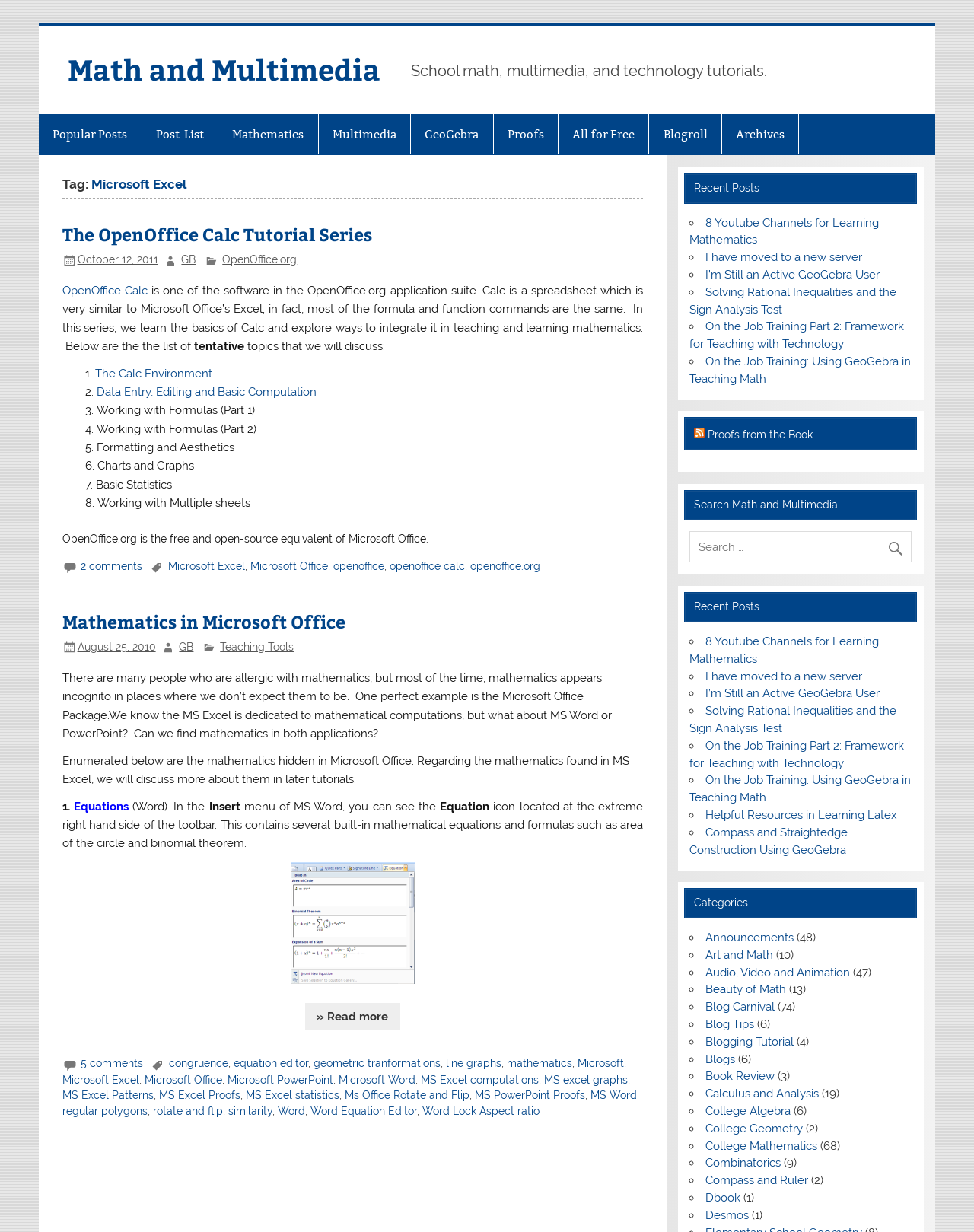Determine the bounding box coordinates for the UI element described. Format the coordinates as (top-left x, top-left y, bottom-right x, bottom-right y) and ensure all values are between 0 and 1. Element description: Proofs from the Book

[0.727, 0.348, 0.835, 0.357]